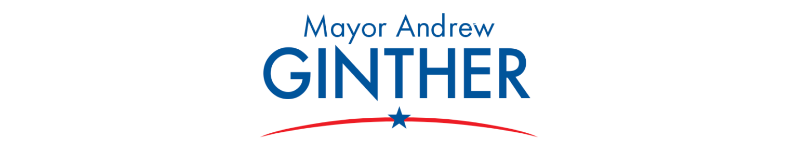Describe all the aspects of the image extensively.

The image features the name and title of Mayor Andrew Ginther, displayed prominently at the top. The text is formatted in a clear, bold style, with "Mayor Andrew" presented in a smaller font above the larger, striking "GINTHER." Below the name, there is a decorative element—an elegant red arc with a blue star in the center, contributing to a visually appealing design. The layout emphasizes the Mayor's name, reinforcing his public identity and connection to the community. This image could serve to promote his initiatives or campaigns, reflecting his leadership within Columbus.